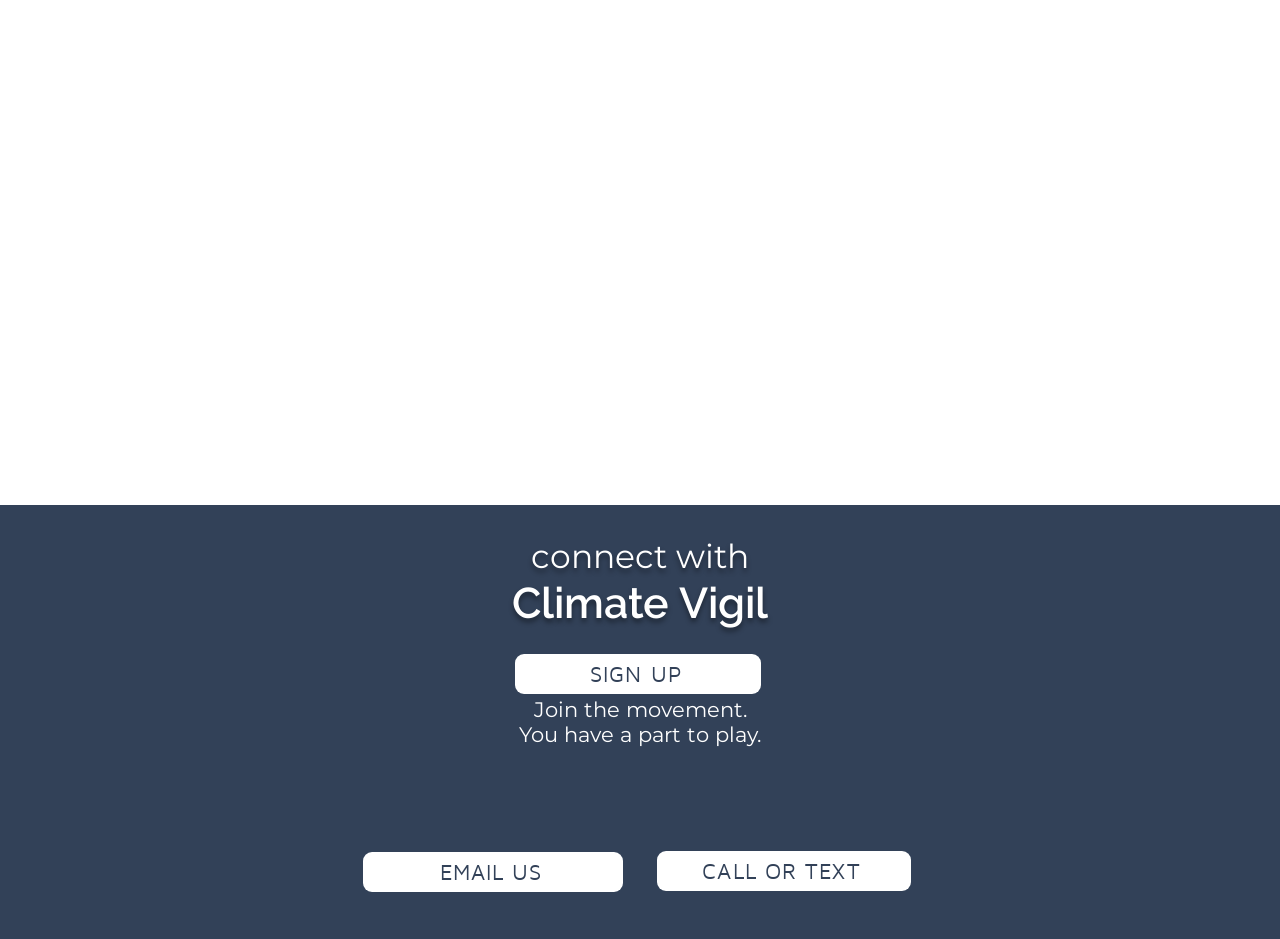Indicate the bounding box coordinates of the clickable region to achieve the following instruction: "Join the movement by clicking the 'JOIN US' button."

[0.403, 0.032, 0.594, 0.08]